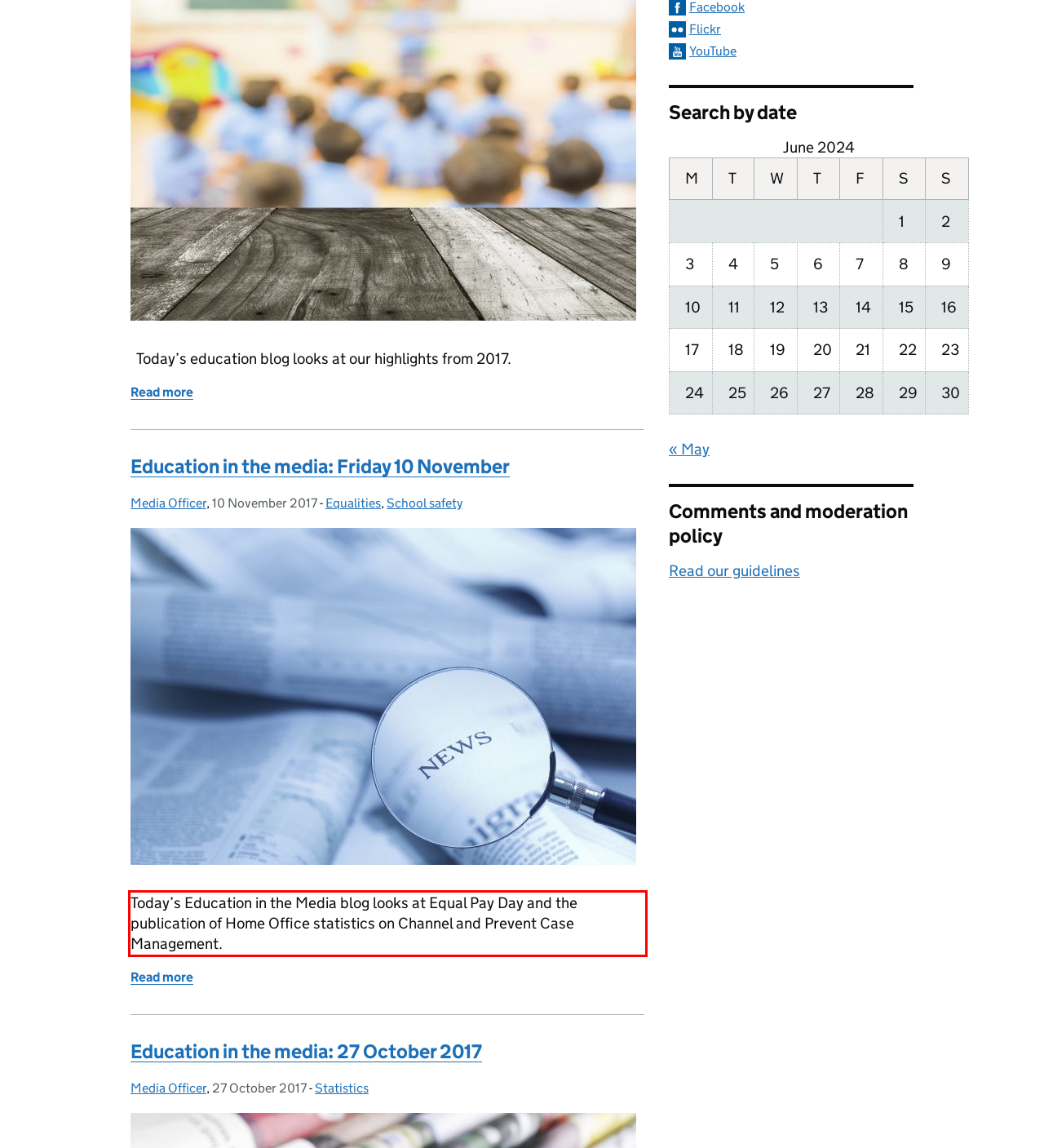Please look at the webpage screenshot and extract the text enclosed by the red bounding box.

Today’s Education in the Media blog looks at Equal Pay Day and the publication of Home Office statistics on Channel and Prevent Case Management.